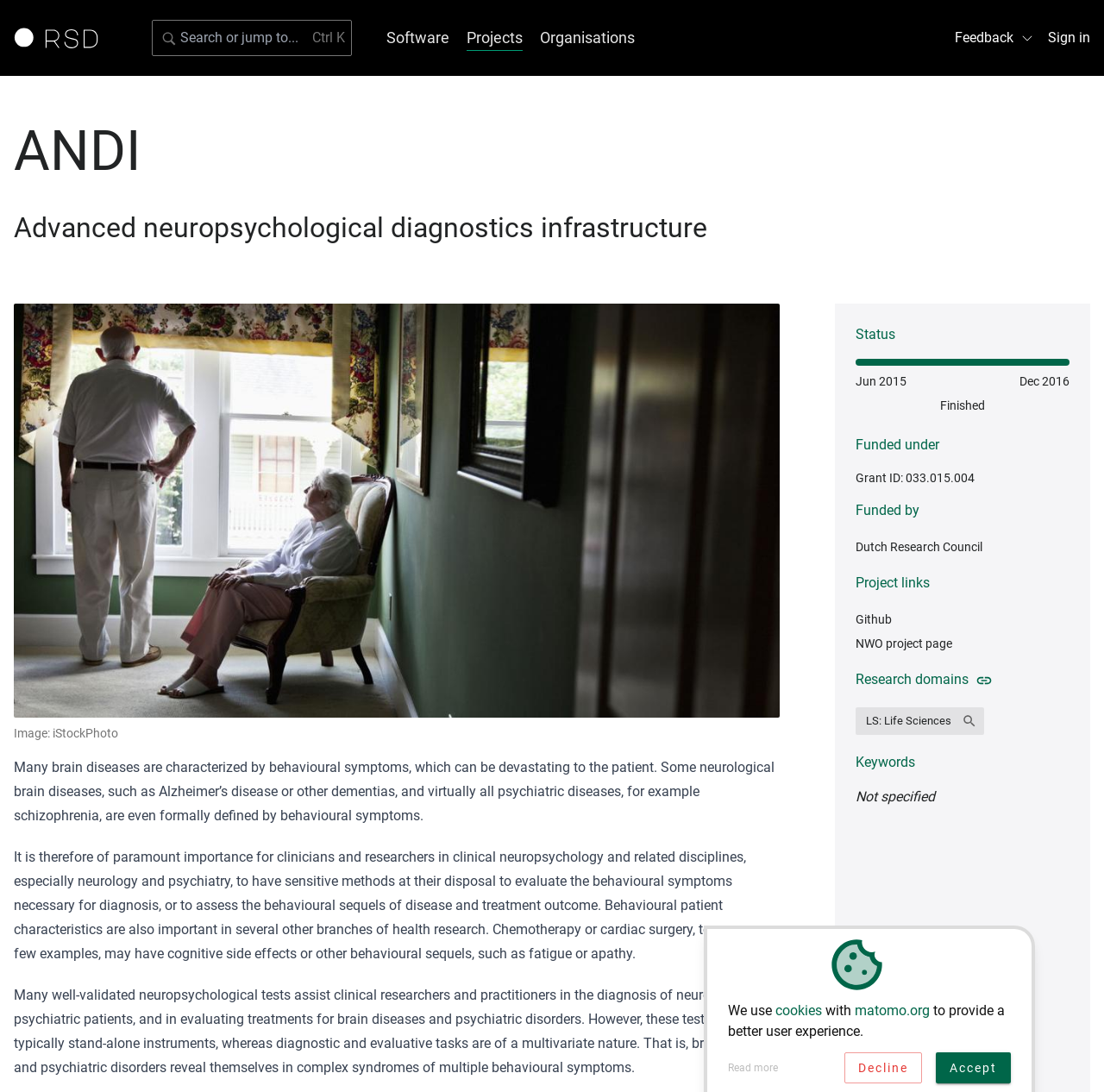Specify the bounding box coordinates of the element's region that should be clicked to achieve the following instruction: "Go to home page". The bounding box coordinates consist of four float numbers between 0 and 1, in the format [left, top, right, bottom].

[0.012, 0.025, 0.1, 0.044]